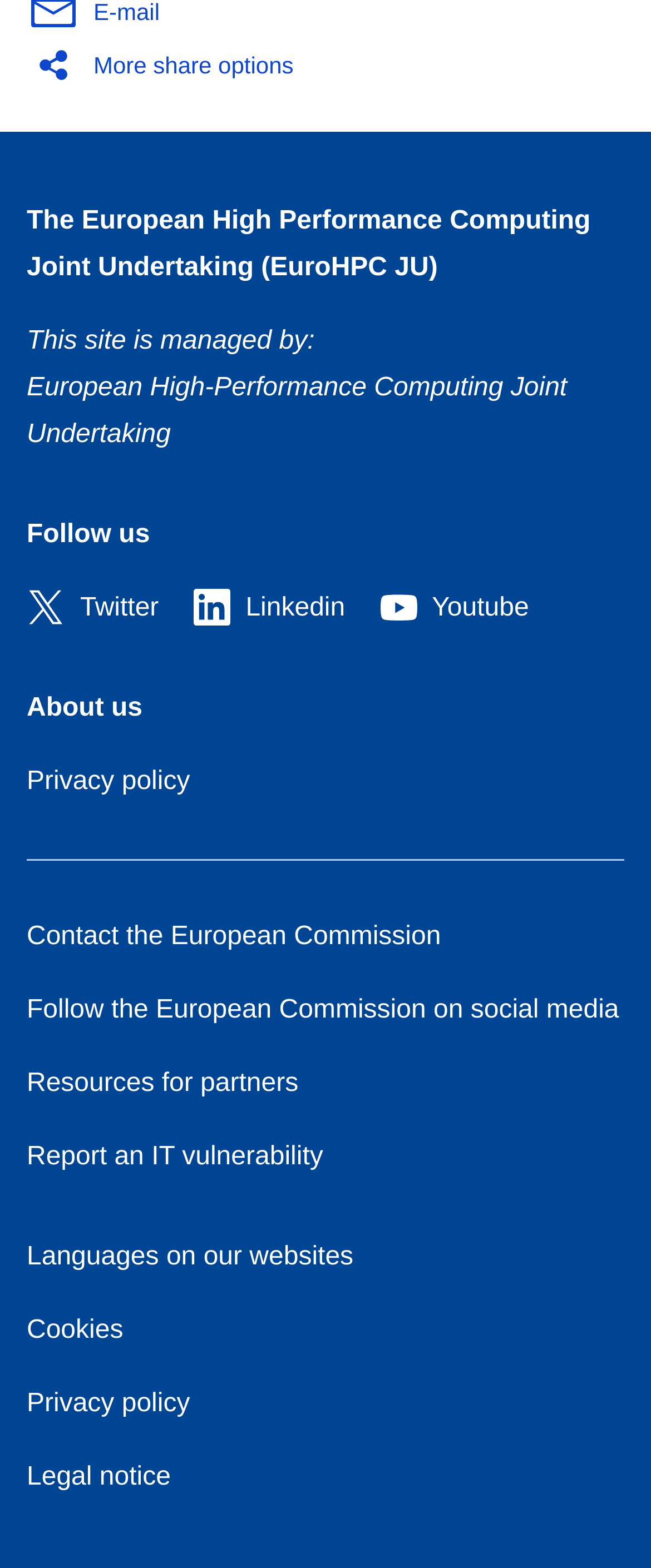How many links are listed under 'About us'?
Using the image, elaborate on the answer with as much detail as possible.

This answer can be obtained by counting the number of links under the 'About us' heading, which are 'Privacy policy', 'Contact the European Commission', 'Follow the European Commission on social media', 'Resources for partners', 'Report an IT vulnerability', 'Languages on our websites', 'Cookies', and 'Legal notice'.